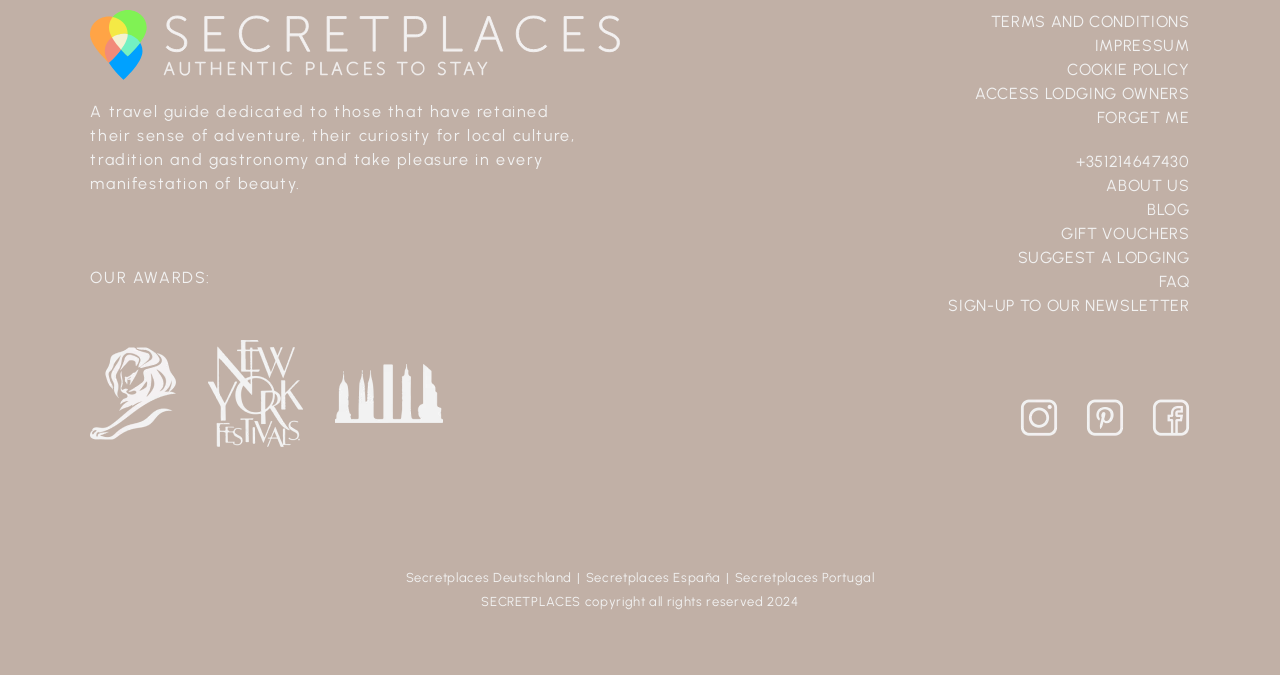Based on the element description "Access Lodging Owners", predict the bounding box coordinates of the UI element.

[0.762, 0.124, 0.929, 0.153]